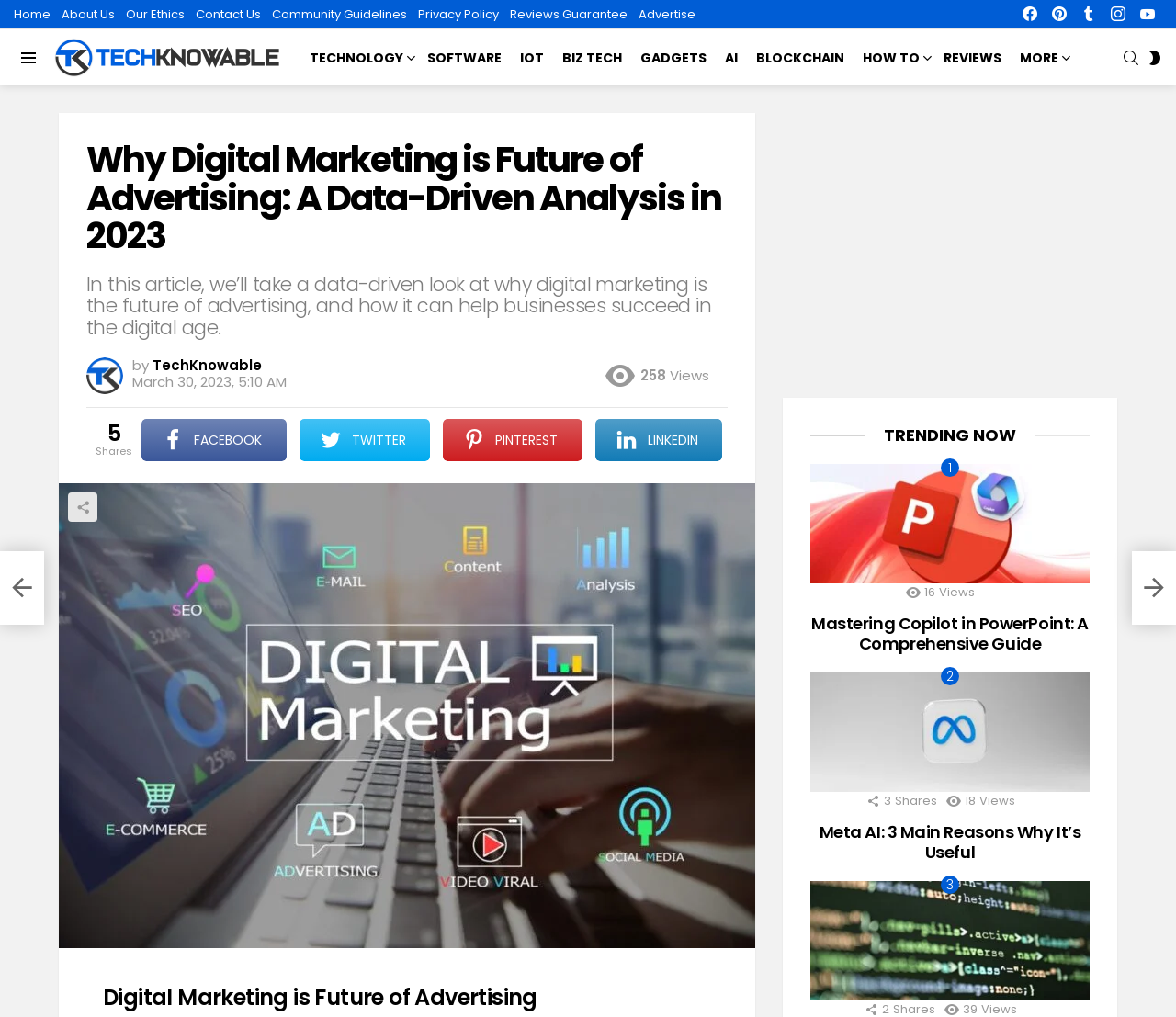Identify the bounding box for the described UI element. Provide the coordinates in (top-left x, top-left y, bottom-right x, bottom-right y) format with values ranging from 0 to 1: aria-label="Advertisement" name="aswift_5" title="Advertisement"

[0.666, 0.111, 0.95, 0.364]